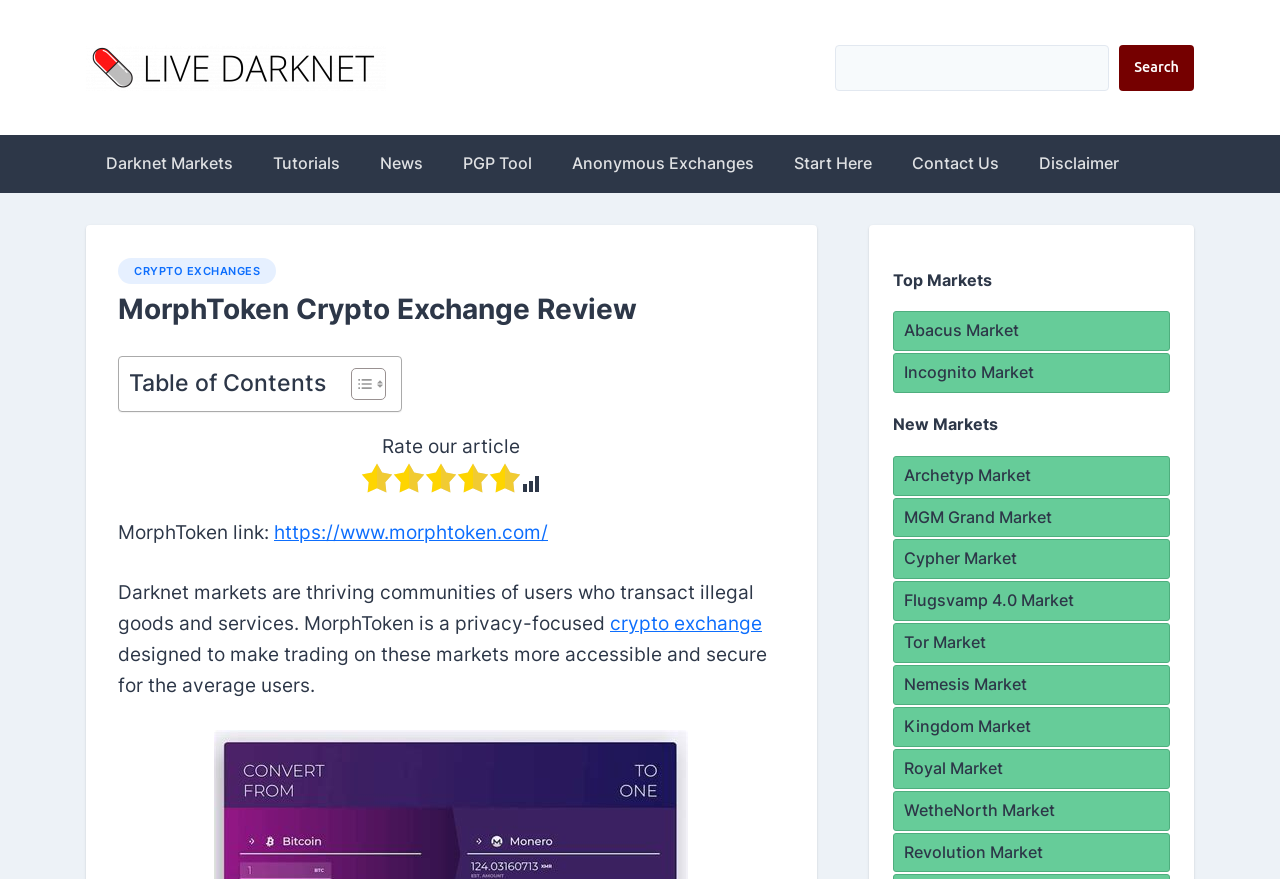Given the element description Kingdom Market, identify the bounding box coordinates for the UI element on the webpage screenshot. The format should be (top-left x, top-left y, bottom-right x, bottom-right y), with values between 0 and 1.

[0.698, 0.805, 0.913, 0.848]